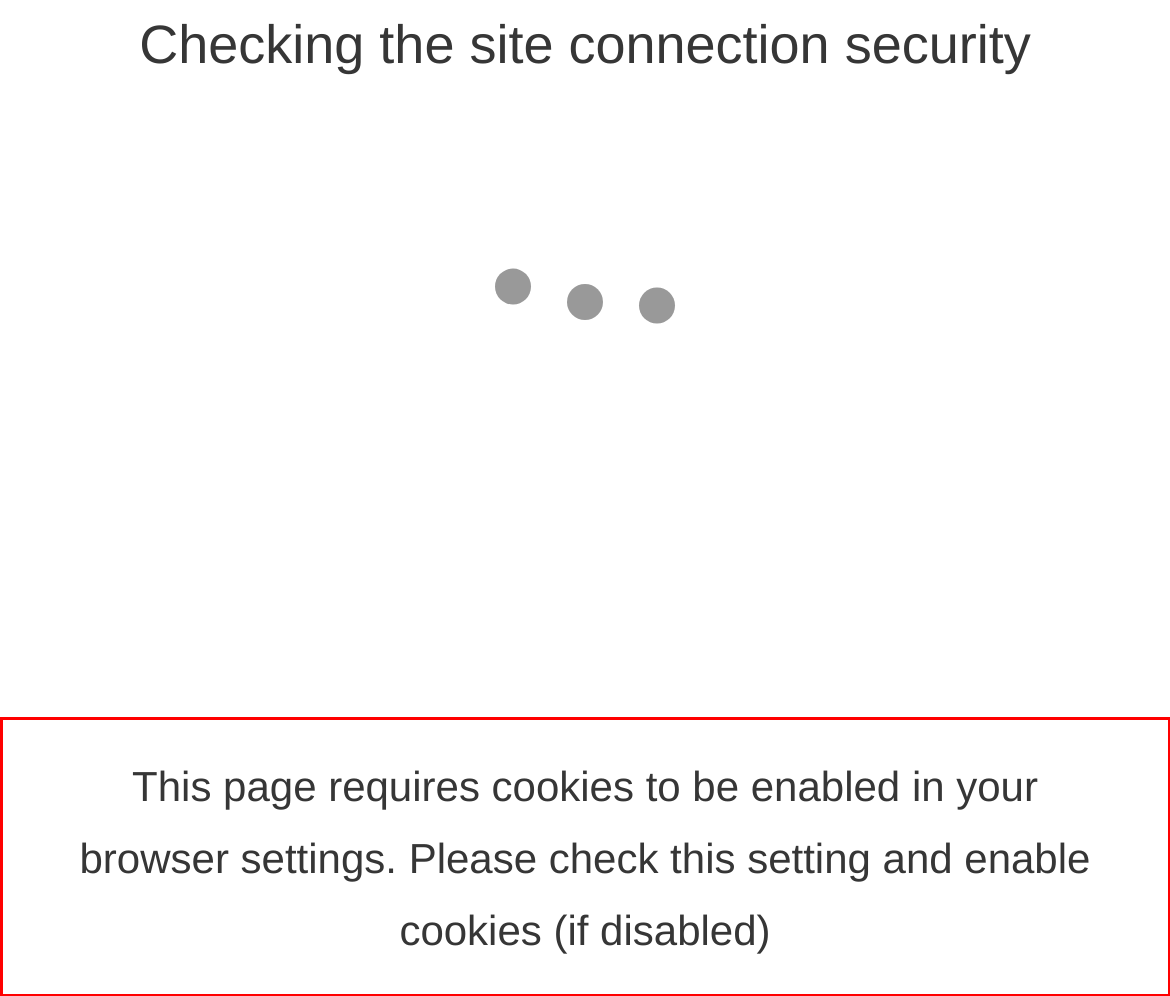Analyze the screenshot of a webpage where a red rectangle is bounding a UI element. Extract and generate the text content within this red bounding box.

This page requires cookies to be enabled in your browser settings. Please check this setting and enable cookies (if disabled)